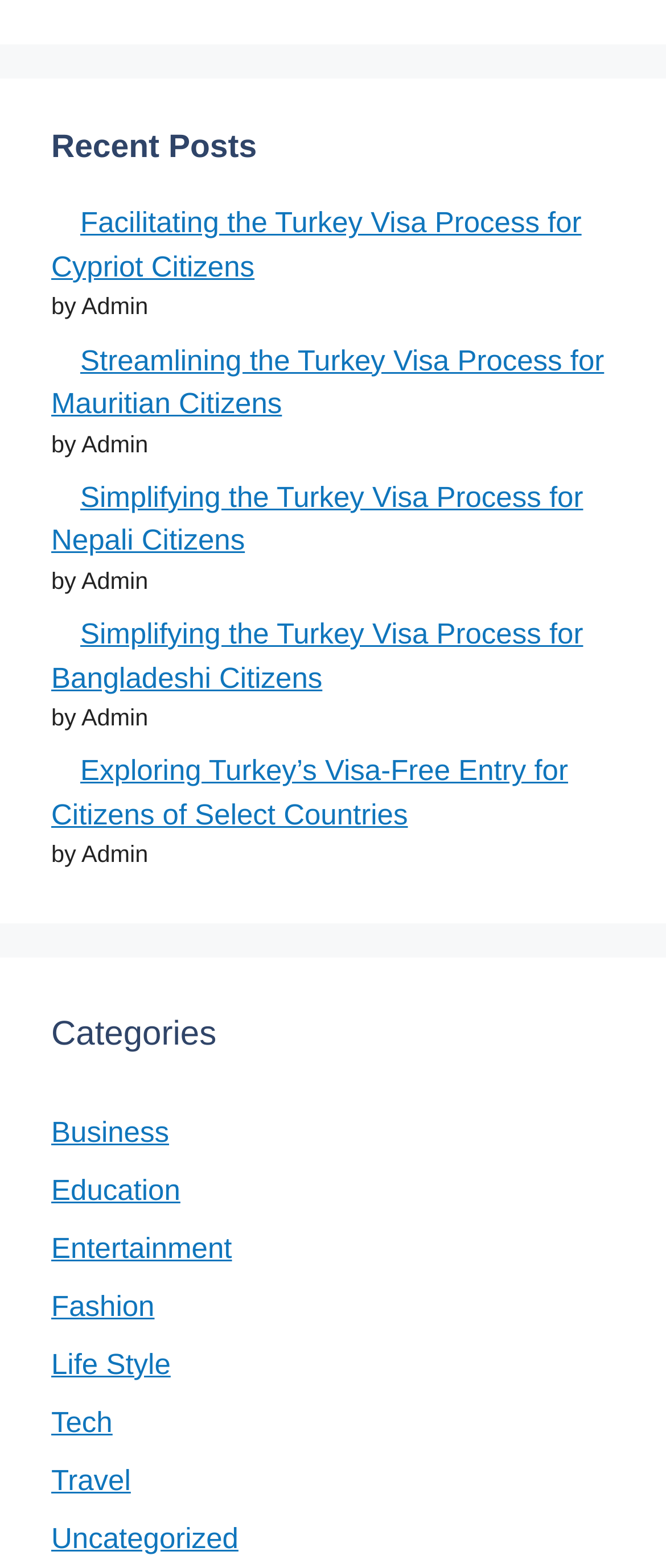Determine the bounding box coordinates of the section to be clicked to follow the instruction: "explore categories". The coordinates should be given as four float numbers between 0 and 1, formatted as [left, top, right, bottom].

[0.077, 0.643, 0.923, 0.676]